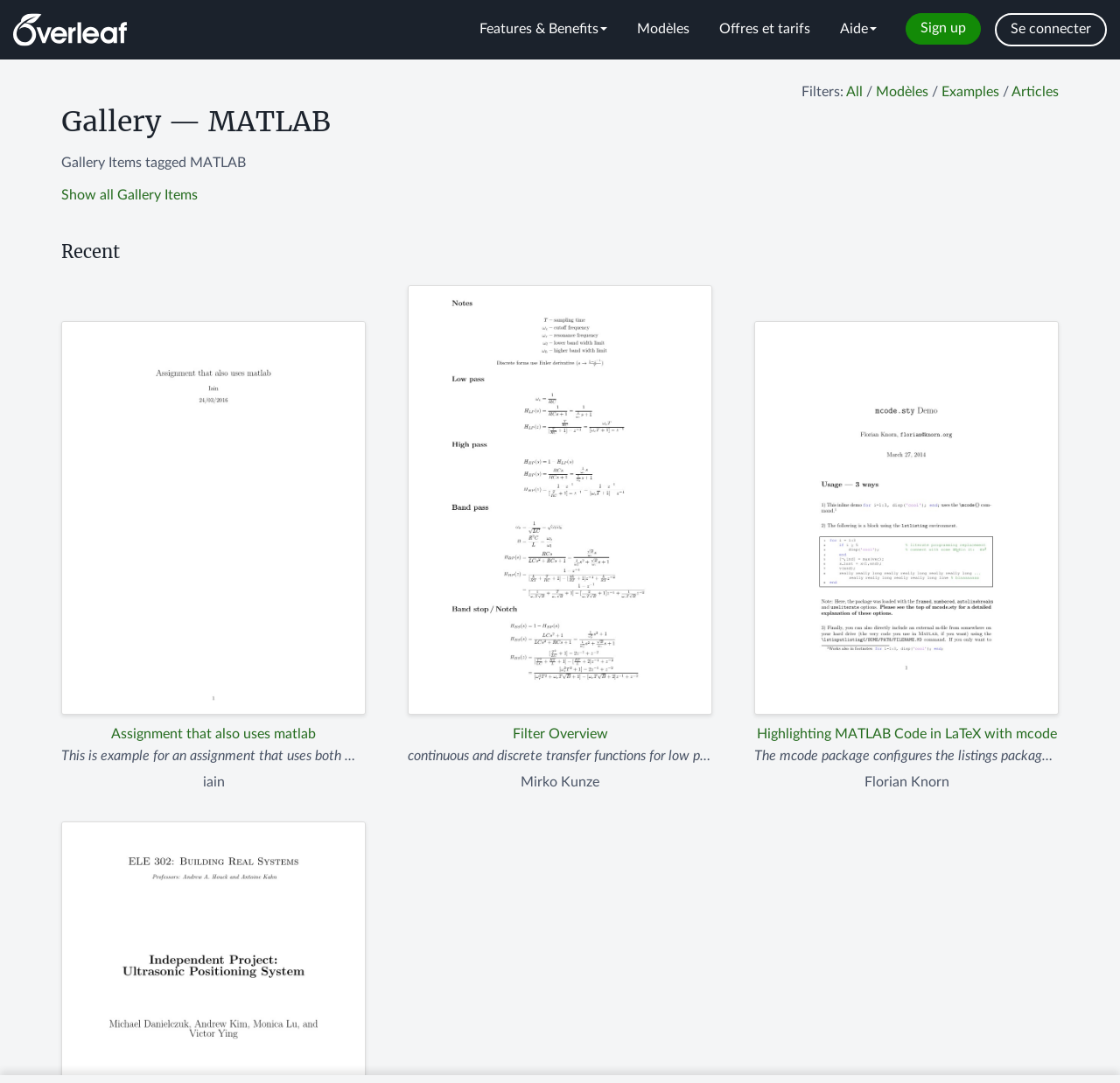What is the topic of the 'Assignment that also uses matlab' gallery item?
Answer briefly with a single word or phrase based on the image.

Matlab code and images